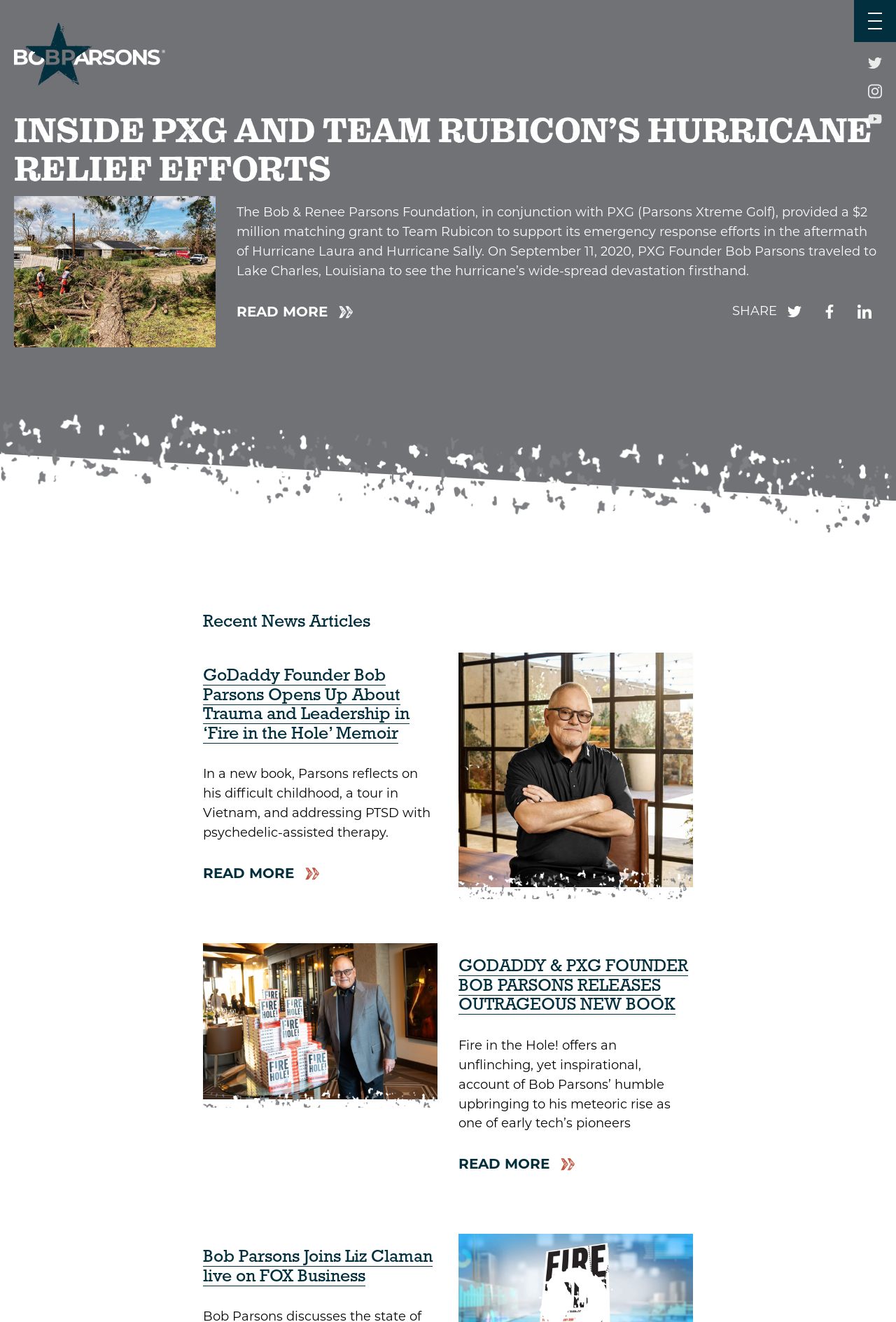Extract the main title from the webpage.

INSIDE PXG AND TEAM RUBICON’S HURRICANE RELIEF EFFORTS